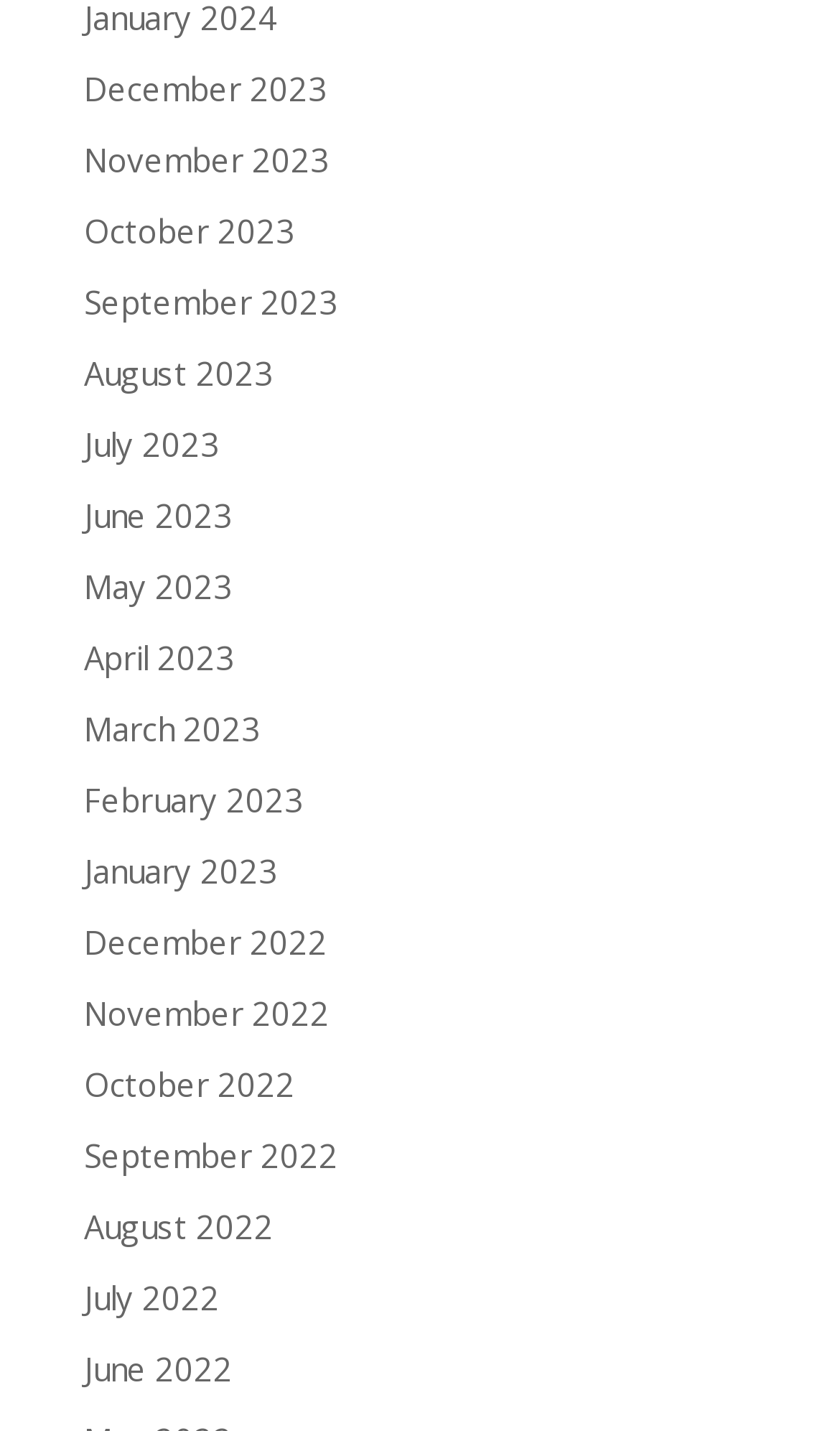Provide the bounding box coordinates of the HTML element this sentence describes: "September 2022".

[0.1, 0.792, 0.403, 0.822]